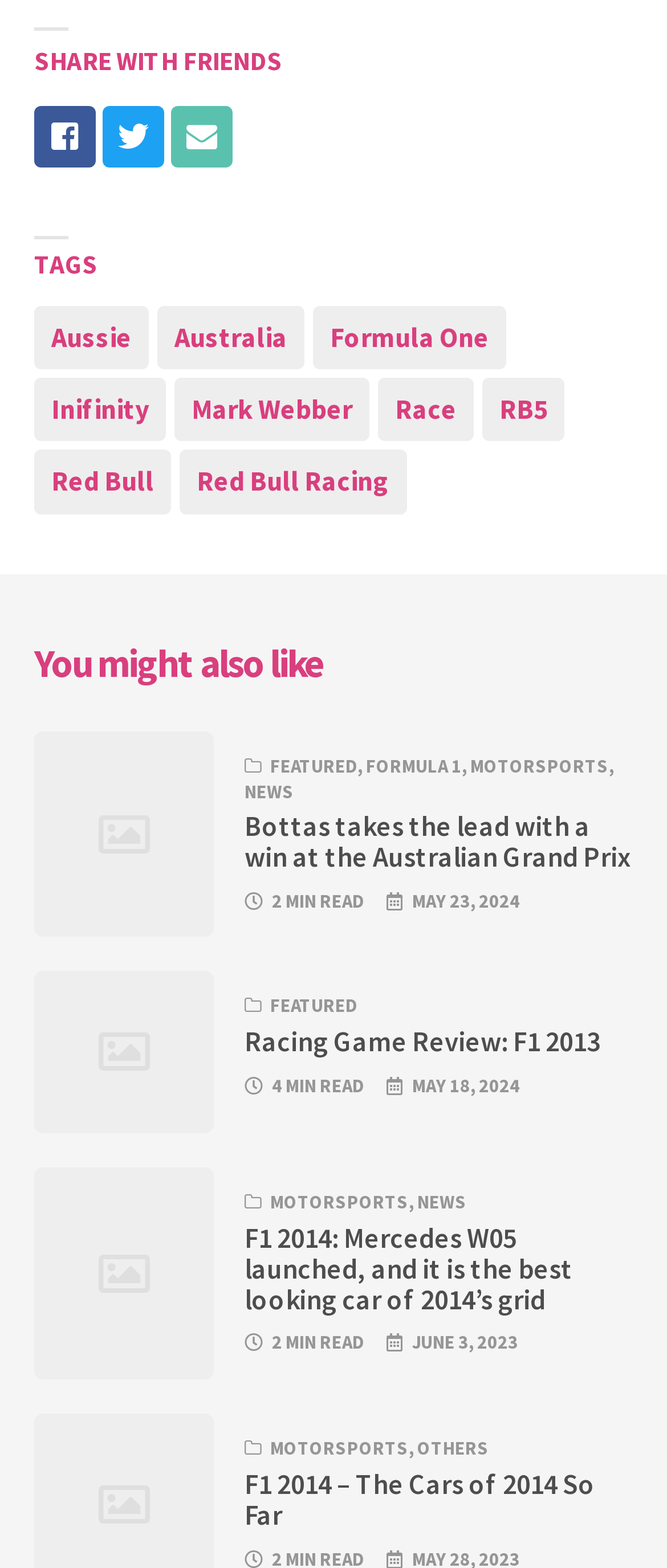Identify the bounding box coordinates of the clickable region to carry out the given instruction: "View article about F1 2014: Mercedes W05 launched".

[0.367, 0.778, 0.859, 0.839]